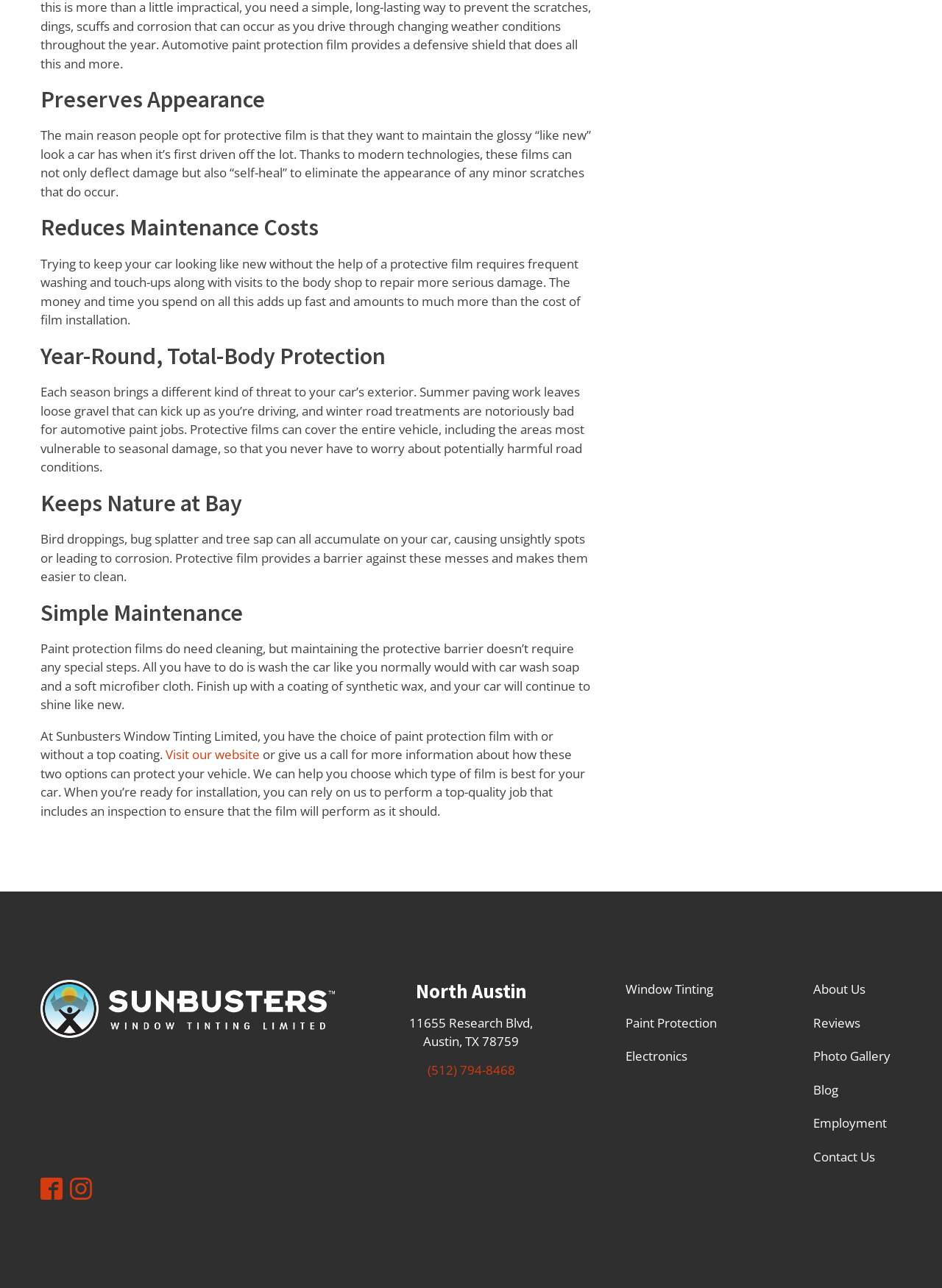How many social media links are available?
Based on the image, answer the question with a single word or brief phrase.

Two